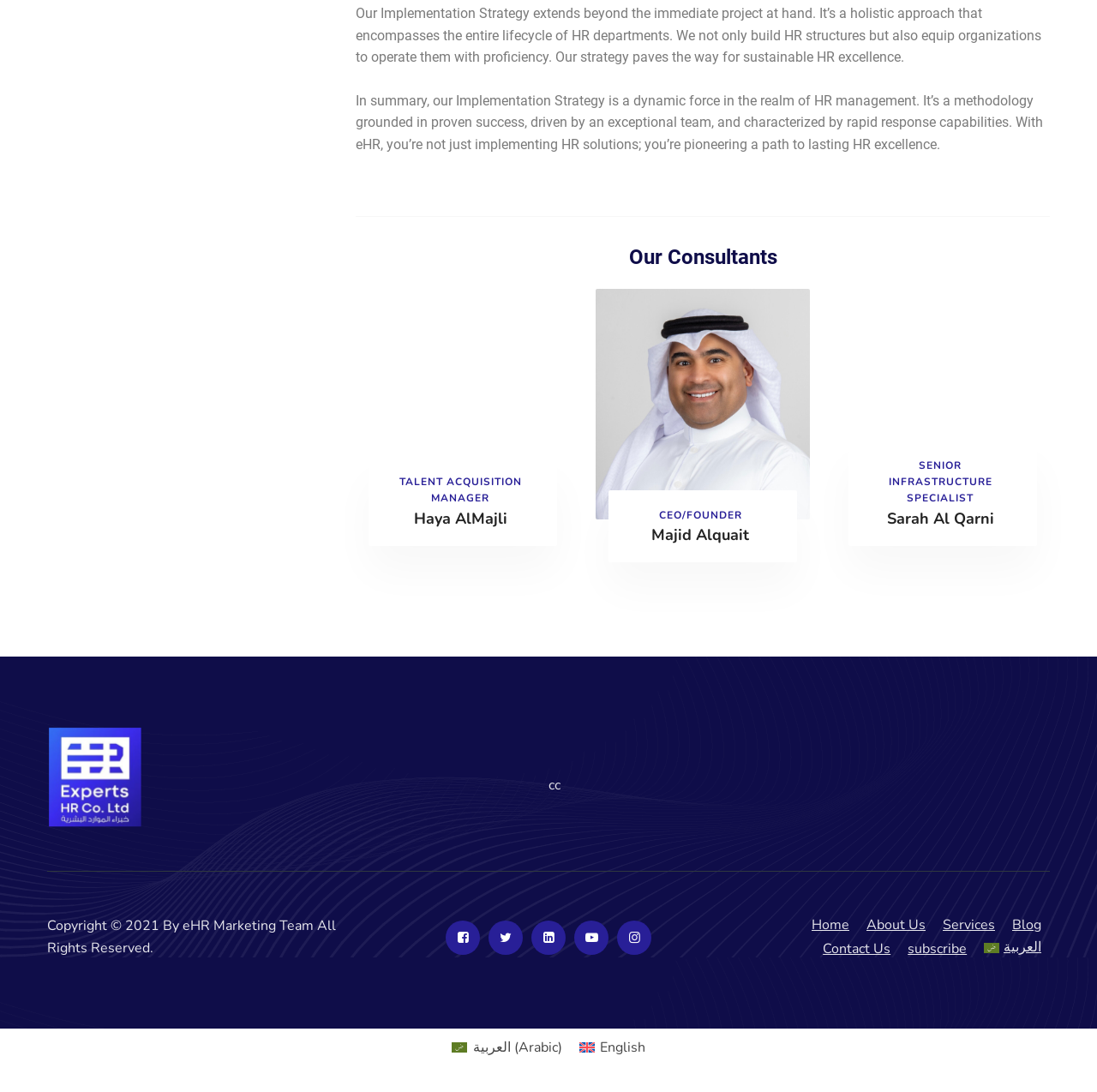Locate the bounding box of the UI element with the following description: "Majid Alquait".

[0.594, 0.481, 0.683, 0.499]